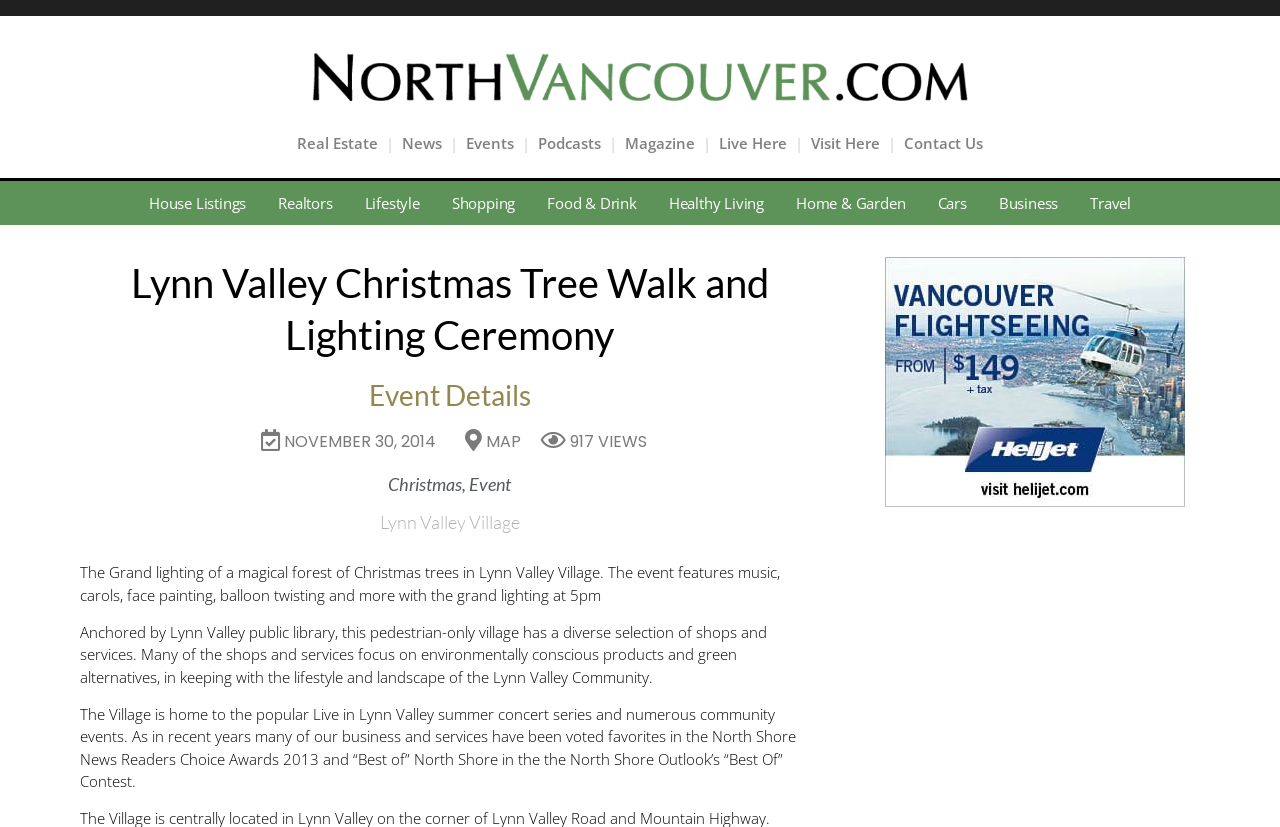What is the name of the library anchored in Lynn Valley Village?
Examine the image and provide an in-depth answer to the question.

I found the answer by reading the description of Lynn Valley Village, where it says 'Anchored by Lynn Valley public library'.